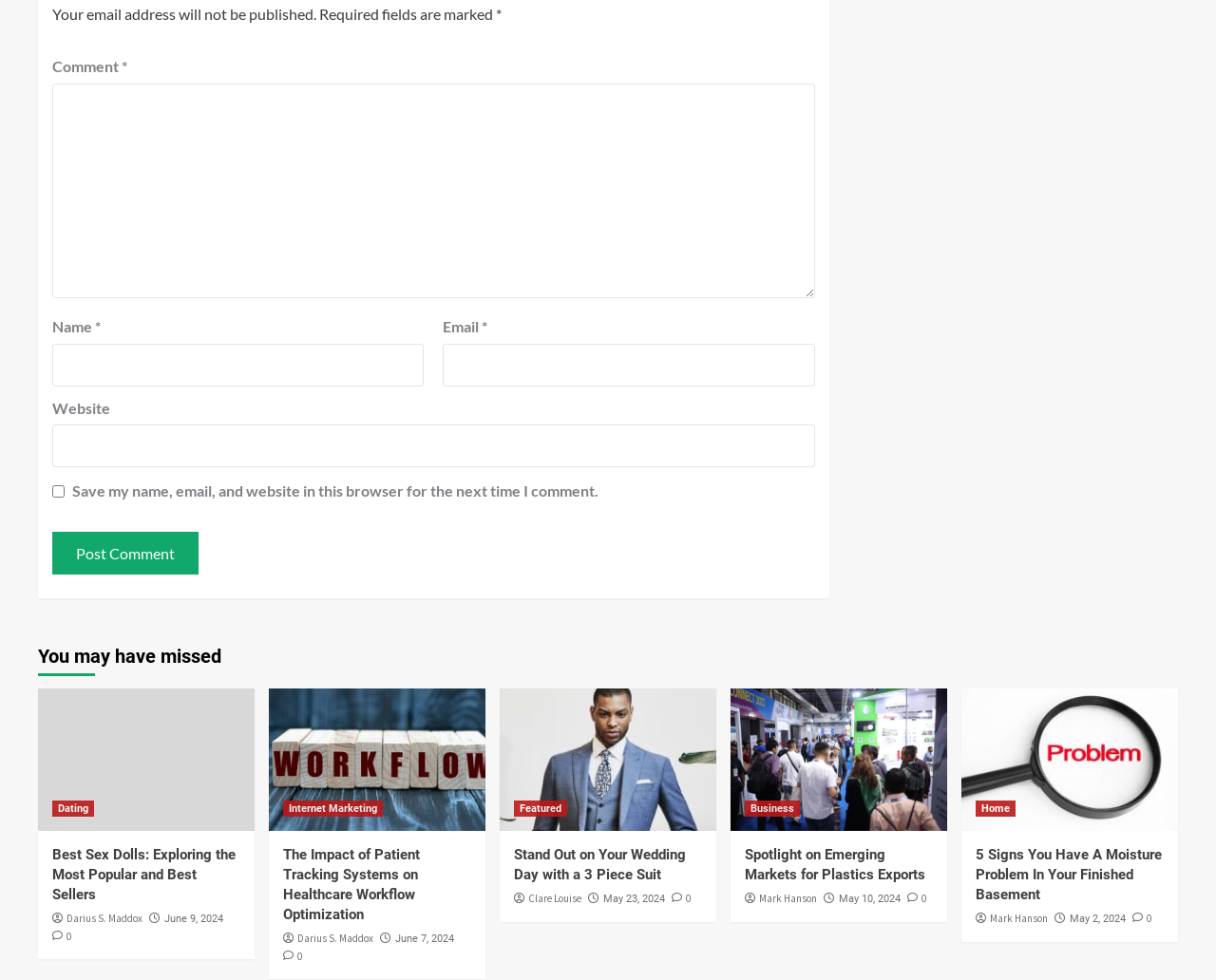How many articles are displayed on the webpage?
Answer the question in as much detail as possible.

The webpage displays five articles, each with a figure element, a heading, and links to the article and its author. The articles are arranged in a grid layout and have distinct bounding box coordinates.